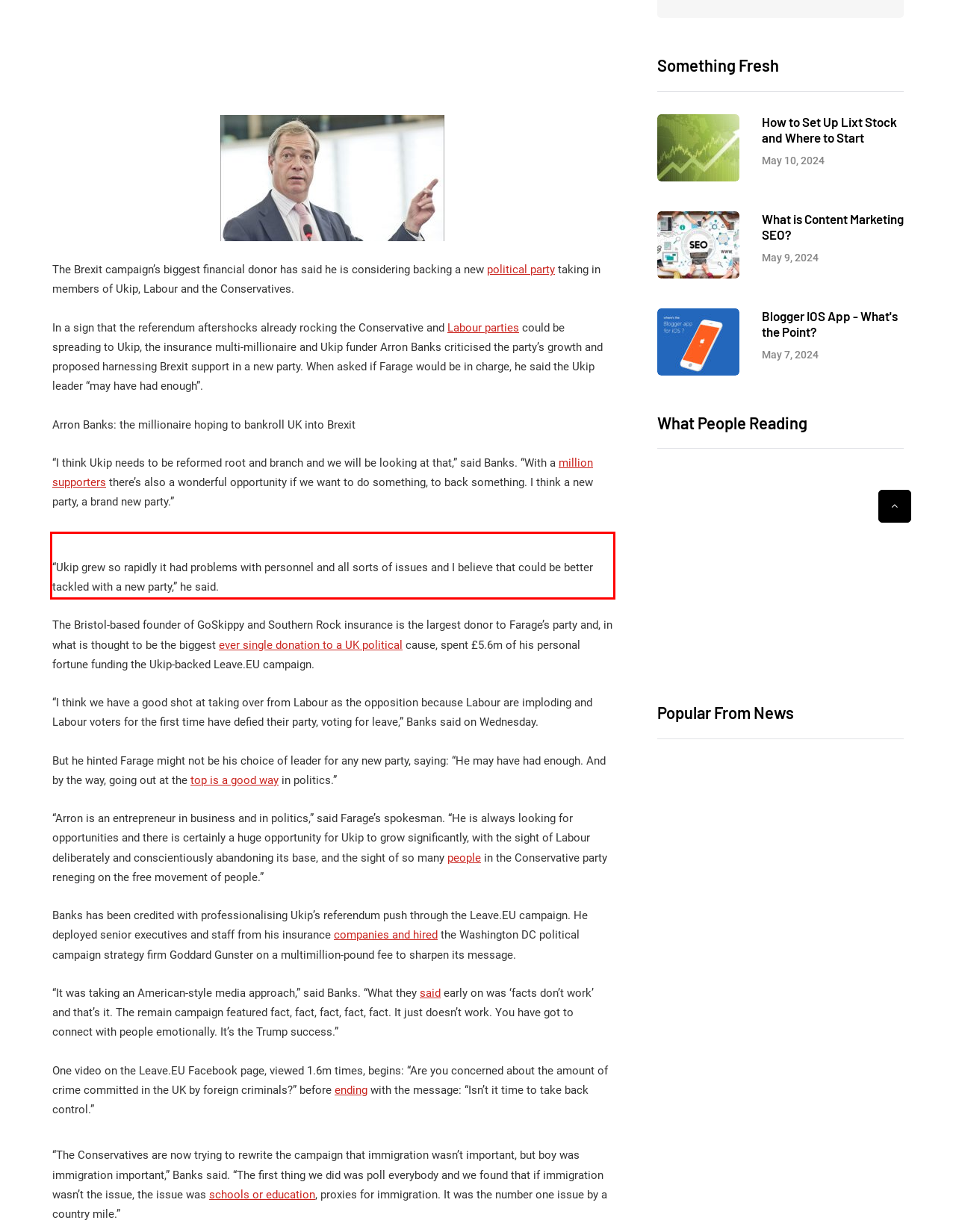In the given screenshot, locate the red bounding box and extract the text content from within it.

“Ukip grew so rapidly it had problems with personnel and all sorts of issues and I believe that could be better tackled with a new party,” he said.